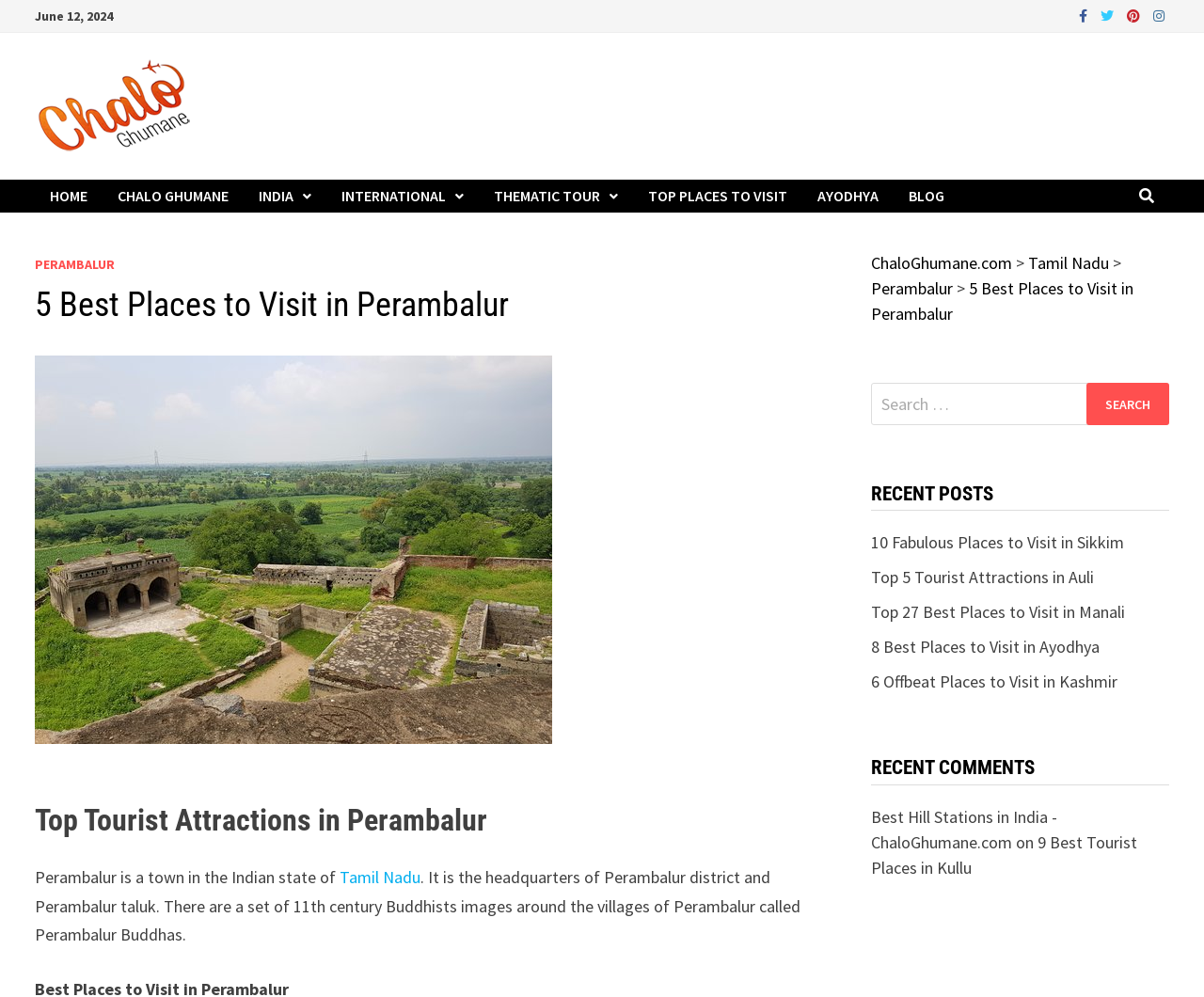What is the topic of the recent post '10 Fabulous Places to Visit in Sikkim'?
Answer the question with a detailed explanation, including all necessary information.

I found the answer by reading the text of the recent post '10 Fabulous Places to Visit in Sikkim' which is located in the 'RECENT POSTS' section.